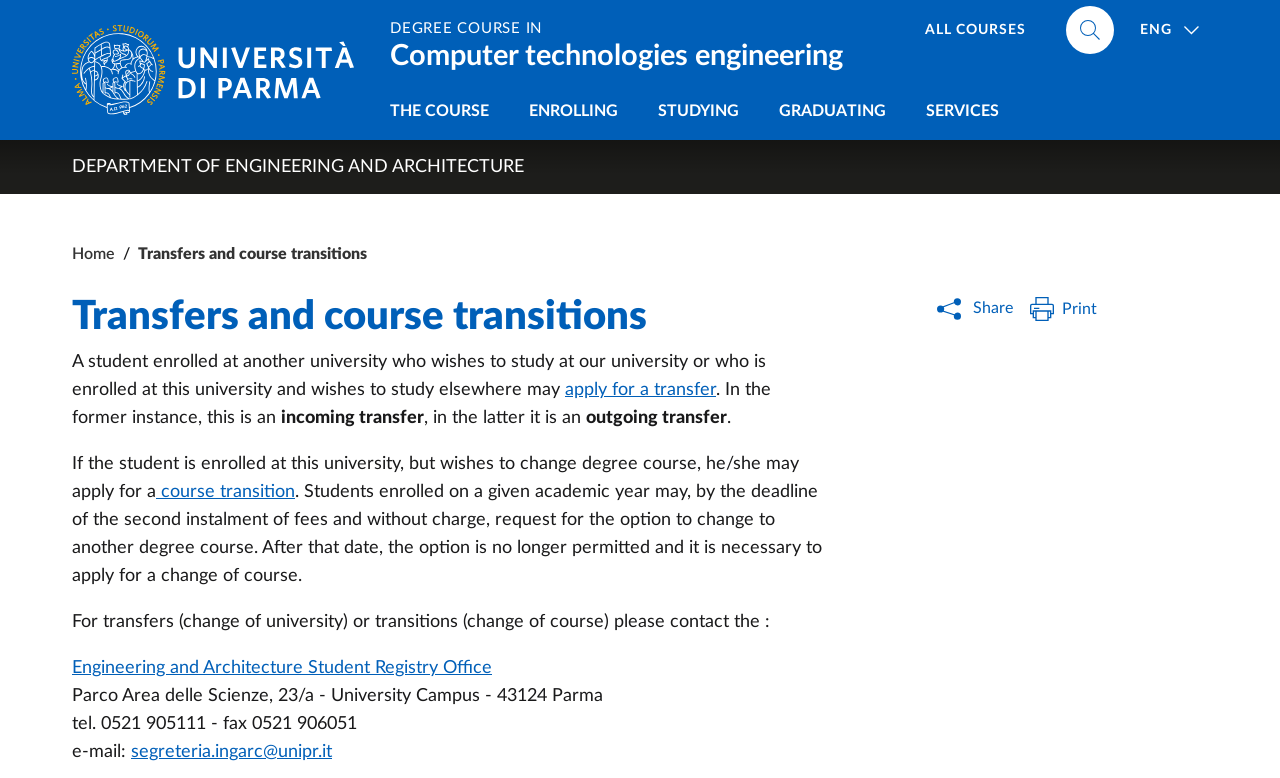What is the name of the university?
Observe the image and answer the question with a one-word or short phrase response.

Università degli Studi di Parma